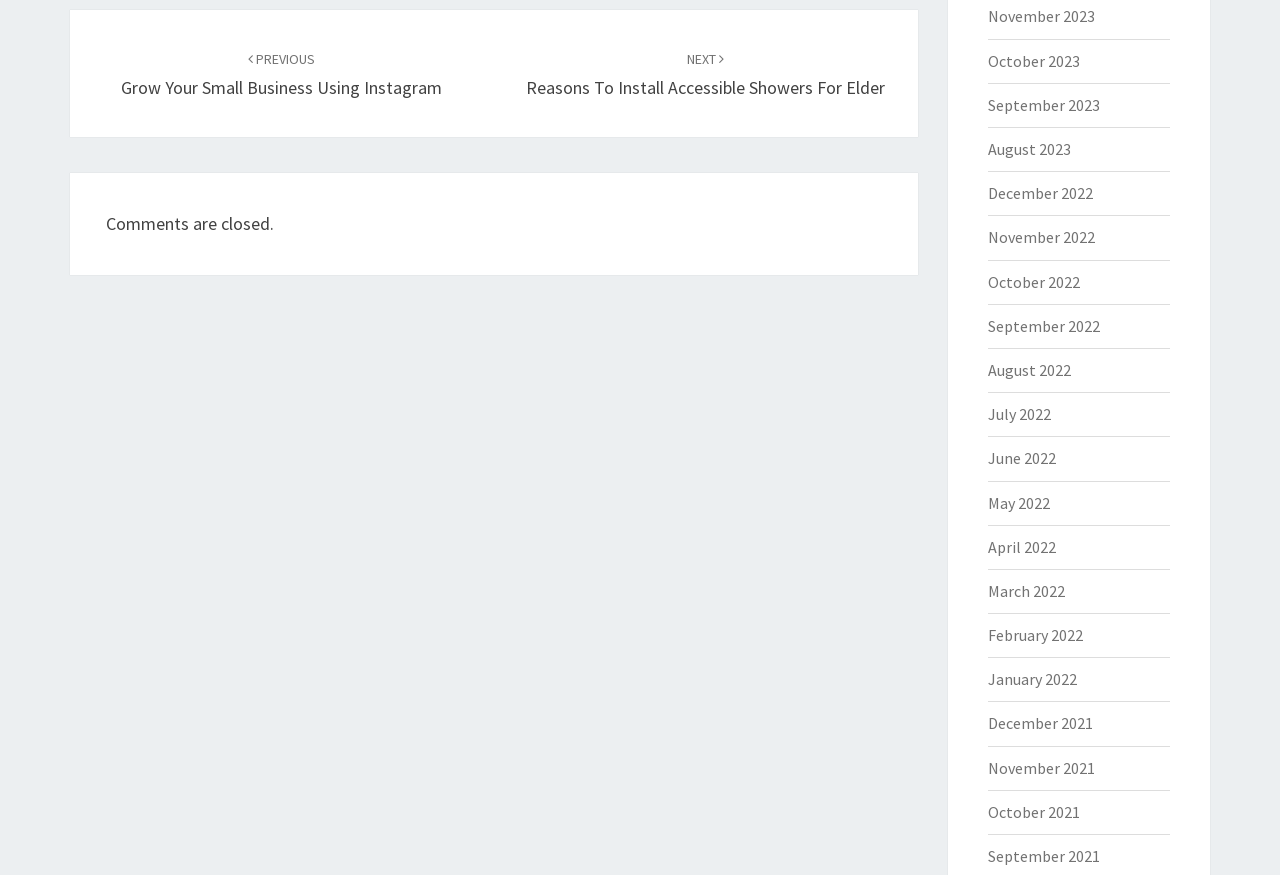Specify the bounding box coordinates of the area that needs to be clicked to achieve the following instruction: "Go to next post".

[0.411, 0.052, 0.692, 0.113]